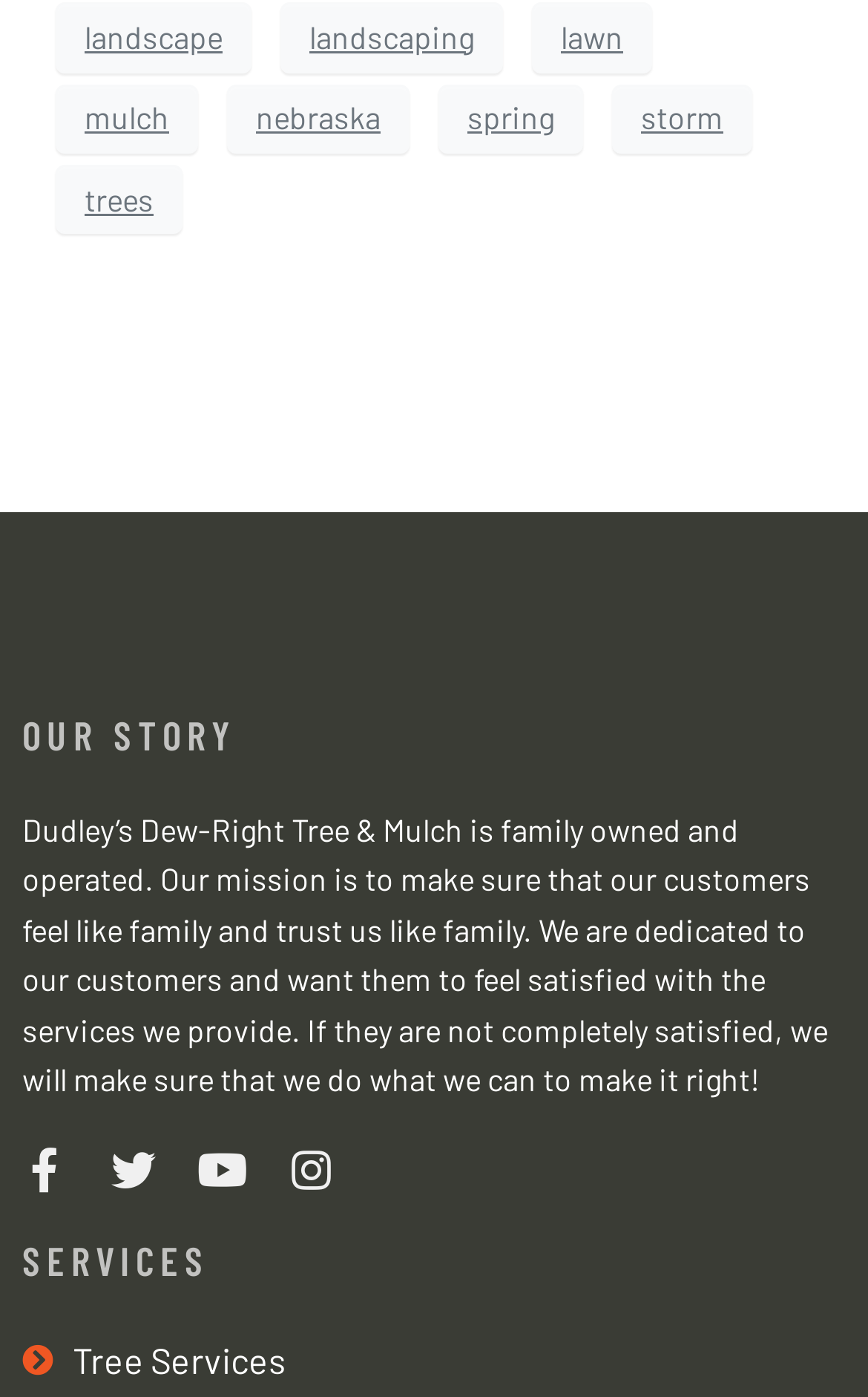Respond to the question below with a single word or phrase:
How many social media links are there?

4